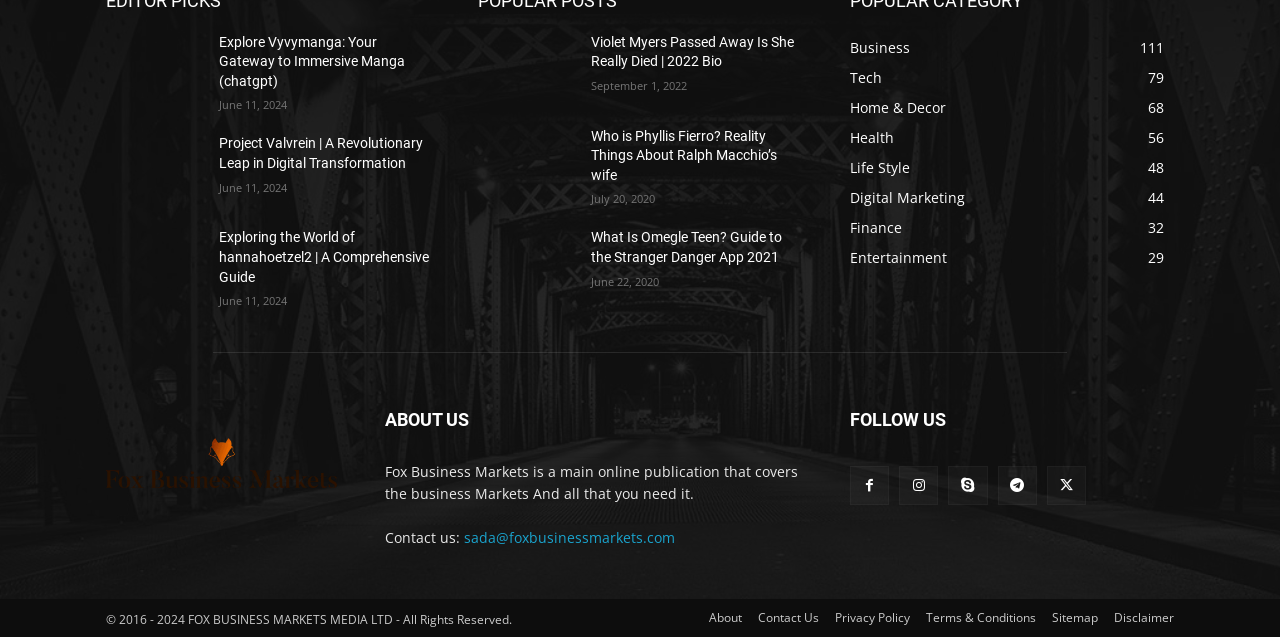From the screenshot, find the bounding box of the UI element matching this description: "Life Style48". Supply the bounding box coordinates in the form [left, top, right, bottom], each a float between 0 and 1.

[0.664, 0.245, 0.711, 0.274]